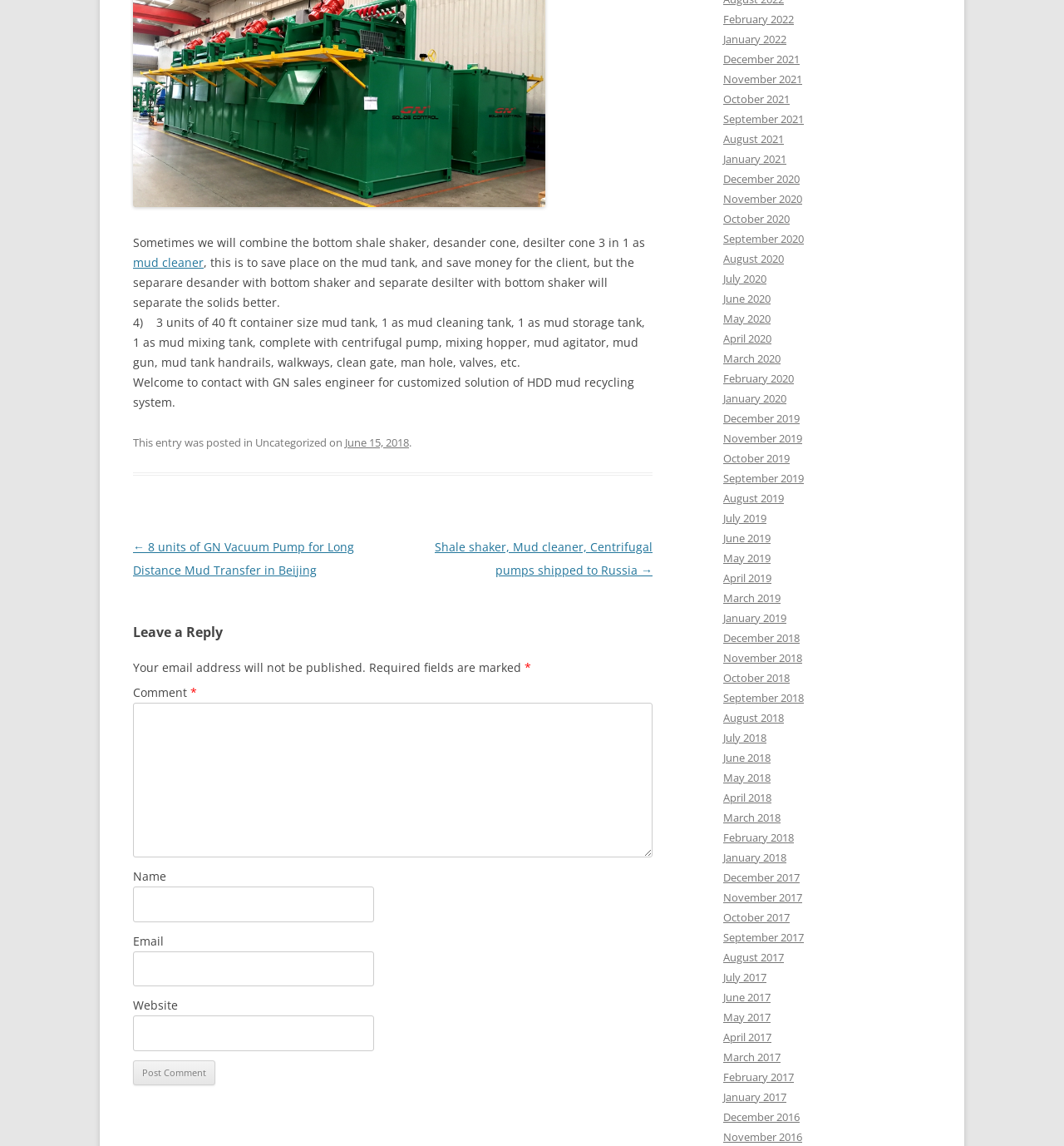Please identify the bounding box coordinates of the clickable area that will allow you to execute the instruction: "Click the 'Post Comment' button".

[0.125, 0.925, 0.202, 0.947]